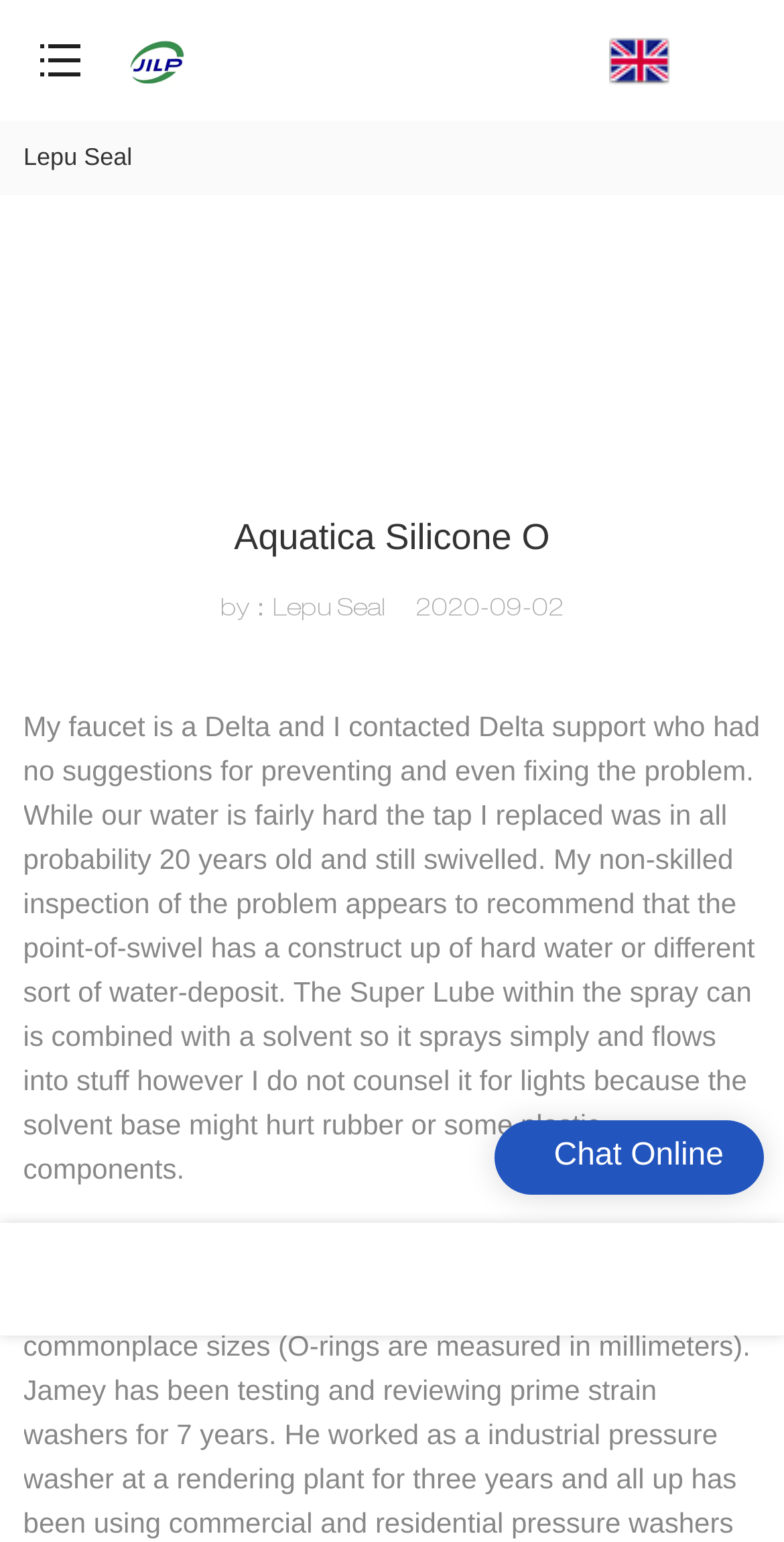Locate the UI element described by alt="Aquatica Silicone O" and provide its bounding box coordinates. Use the format (top-left x, top-left y, bottom-right x, bottom-right y) with all values as floating point numbers between 0 and 1.

[0.148, 0.013, 0.251, 0.065]